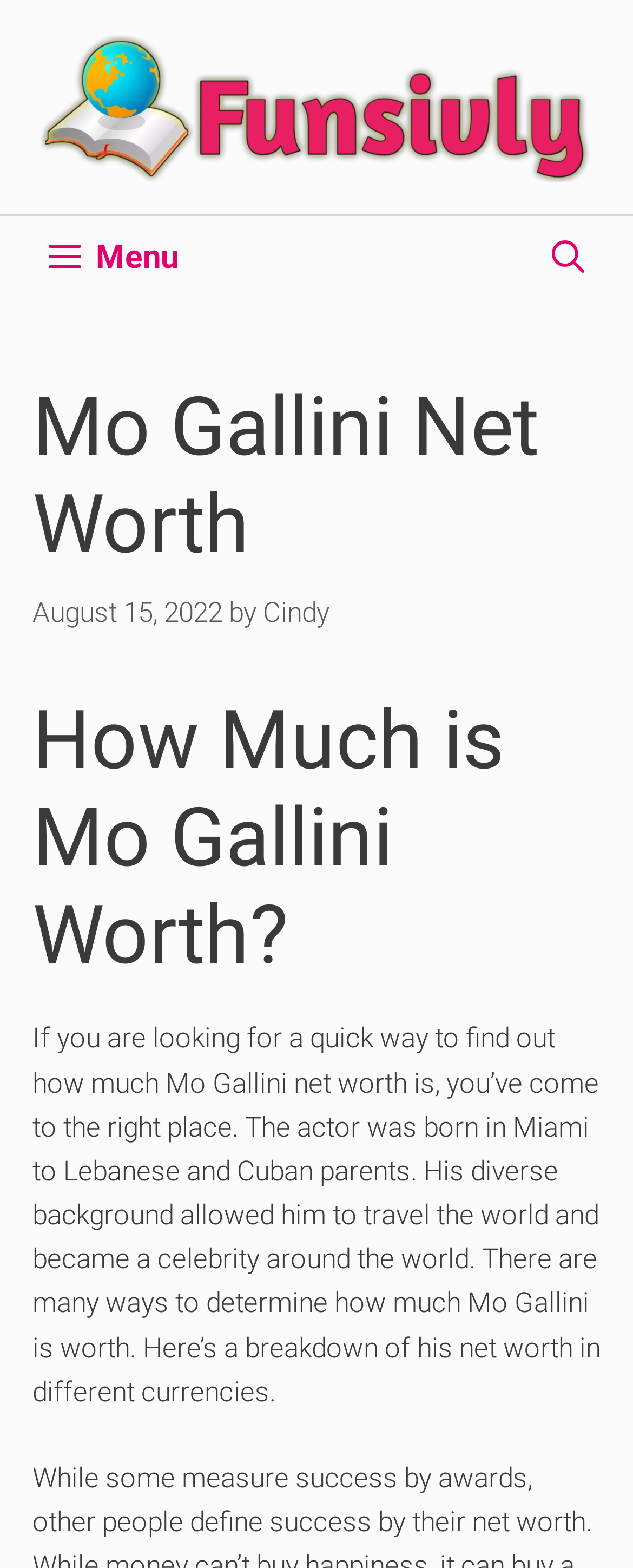What is the date of the article?
Please answer the question with a detailed response using the information from the screenshot.

I found the answer by examining the time element within the HeaderAsNonLandmark section, which contains a StaticText element with the date 'August 15, 2022'.